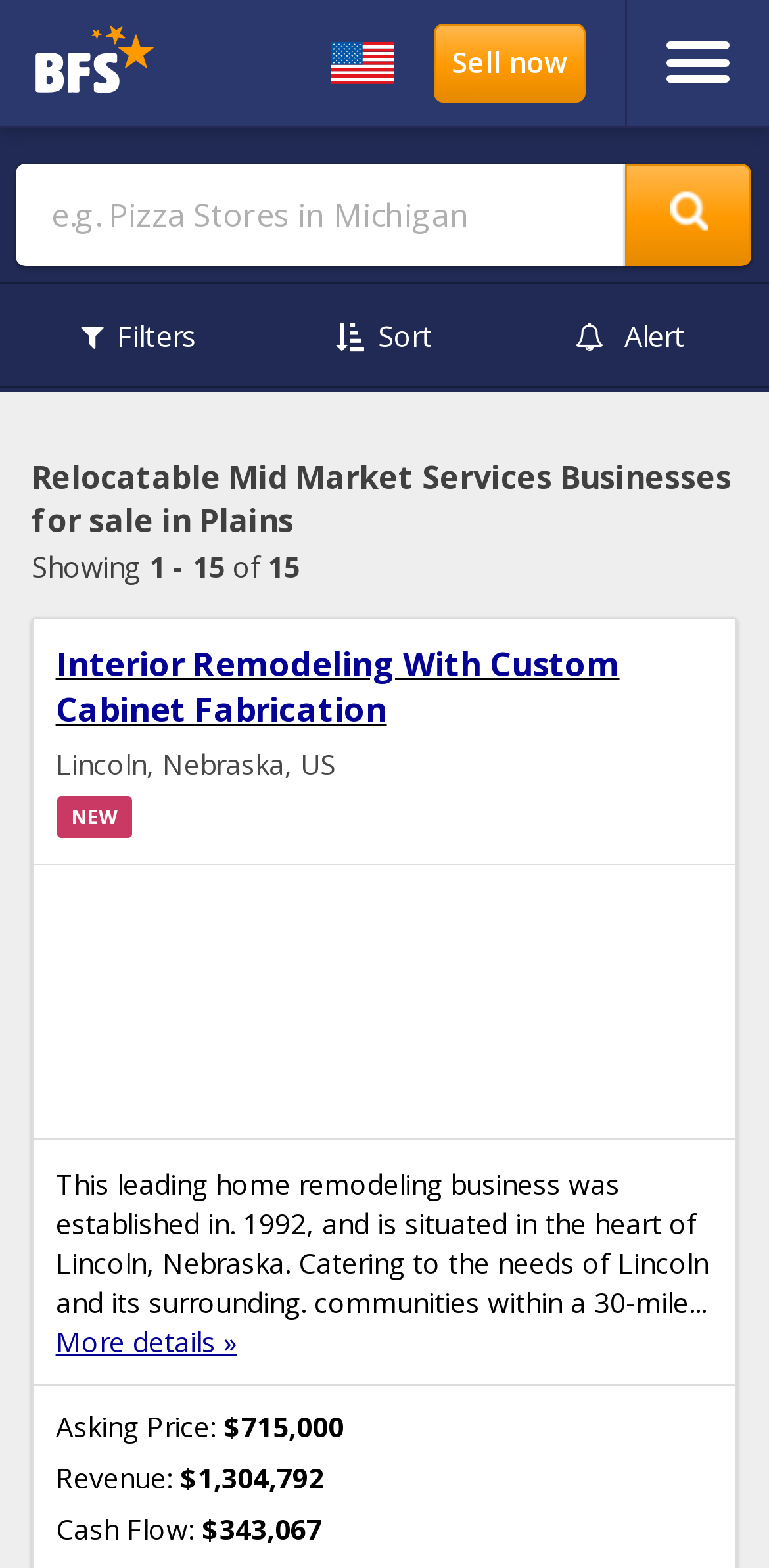Predict the bounding box coordinates of the UI element that matches this description: "Sell Your Business". The coordinates should be in the format [left, top, right, bottom] with each value between 0 and 1.

[0.565, 0.015, 0.762, 0.065]